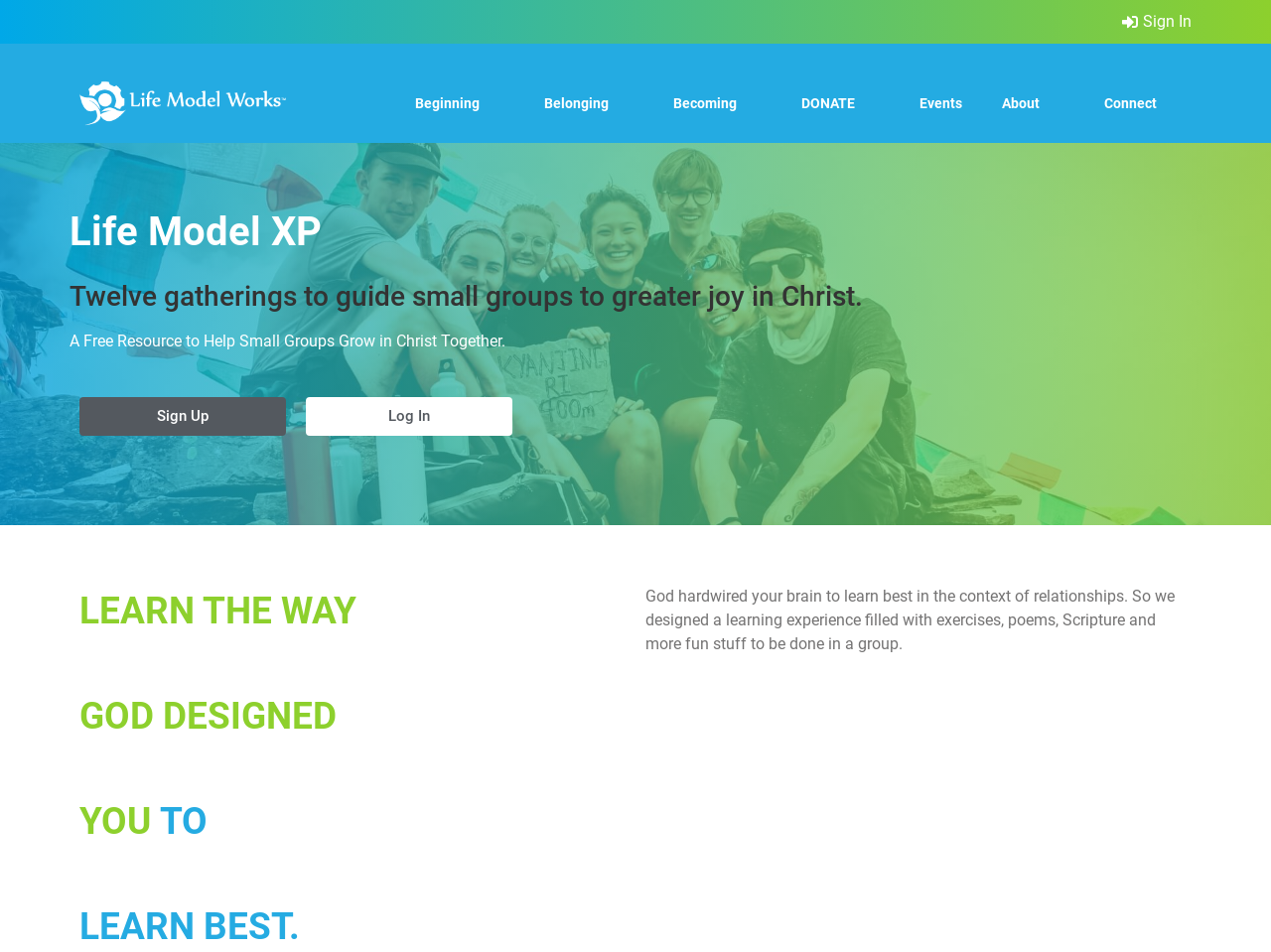Provide the bounding box coordinates of the area you need to click to execute the following instruction: "Donate to support the cause".

[0.63, 0.097, 0.677, 0.12]